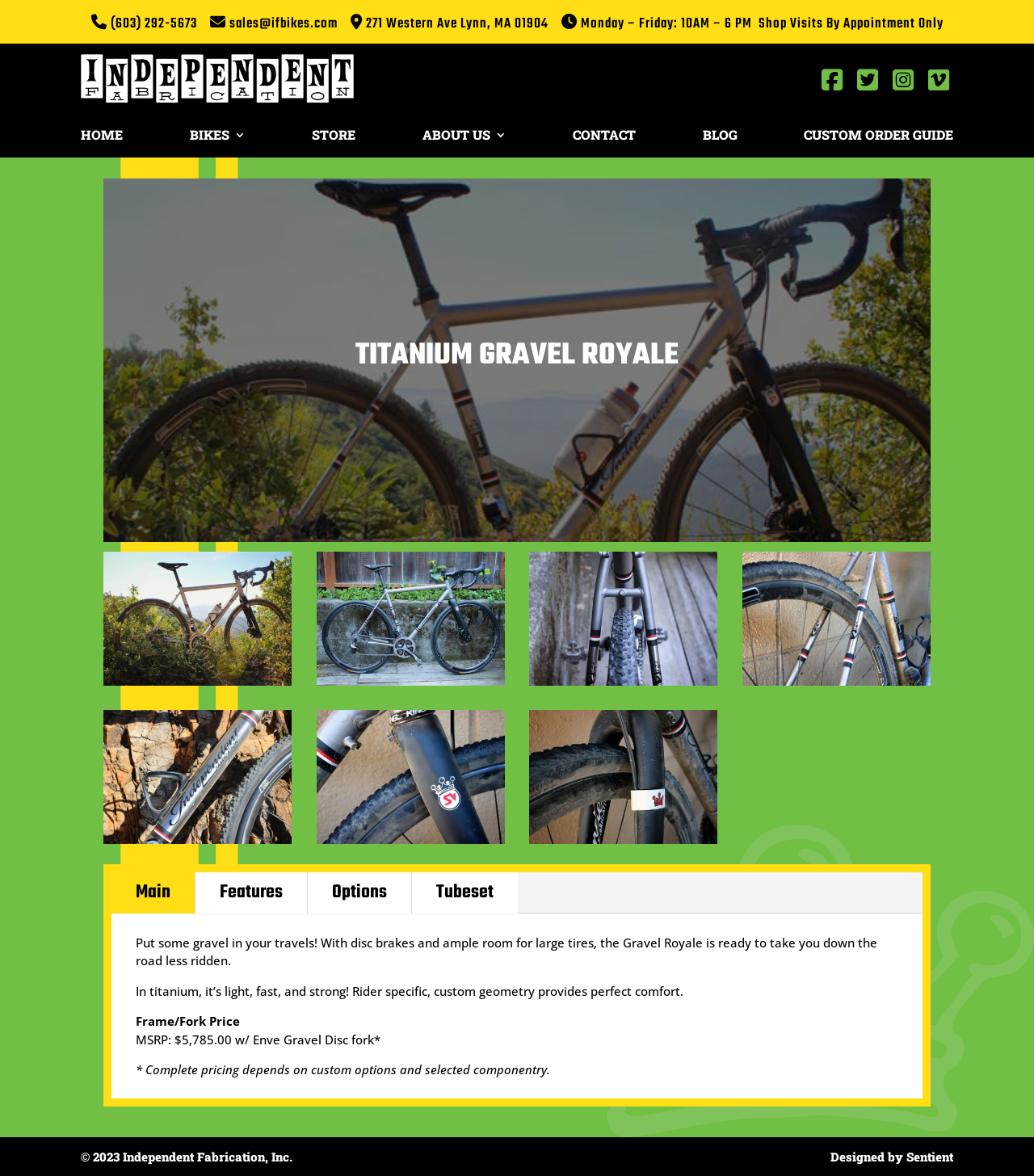Determine the bounding box for the described UI element: "Designed by Sentient".

[0.803, 0.977, 0.922, 0.99]